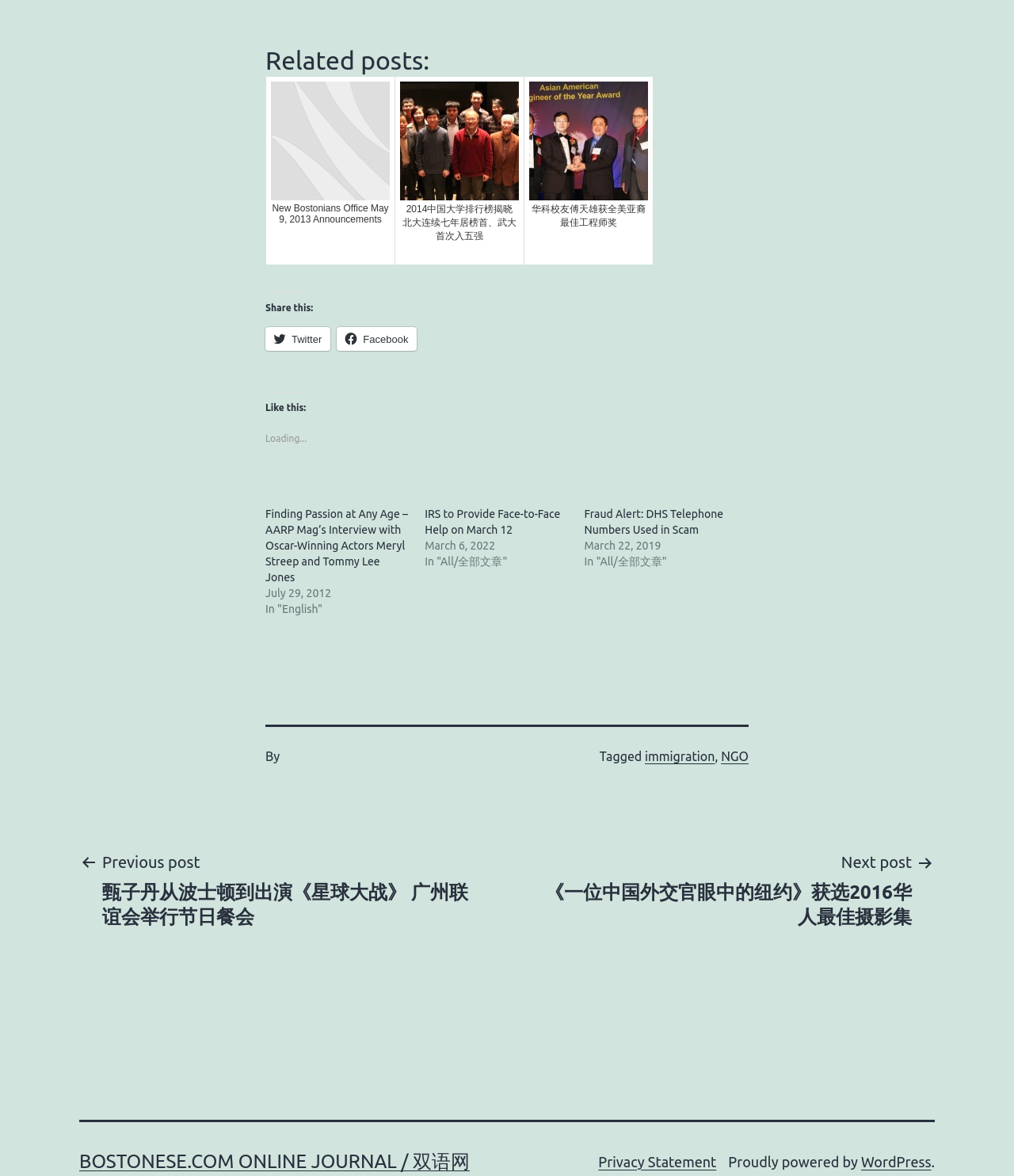What is the title of the previous post?
Using the picture, provide a one-word or short phrase answer.

甄子丹从波士顿到出演《星球大战》 广州联谊会举行节日餐会